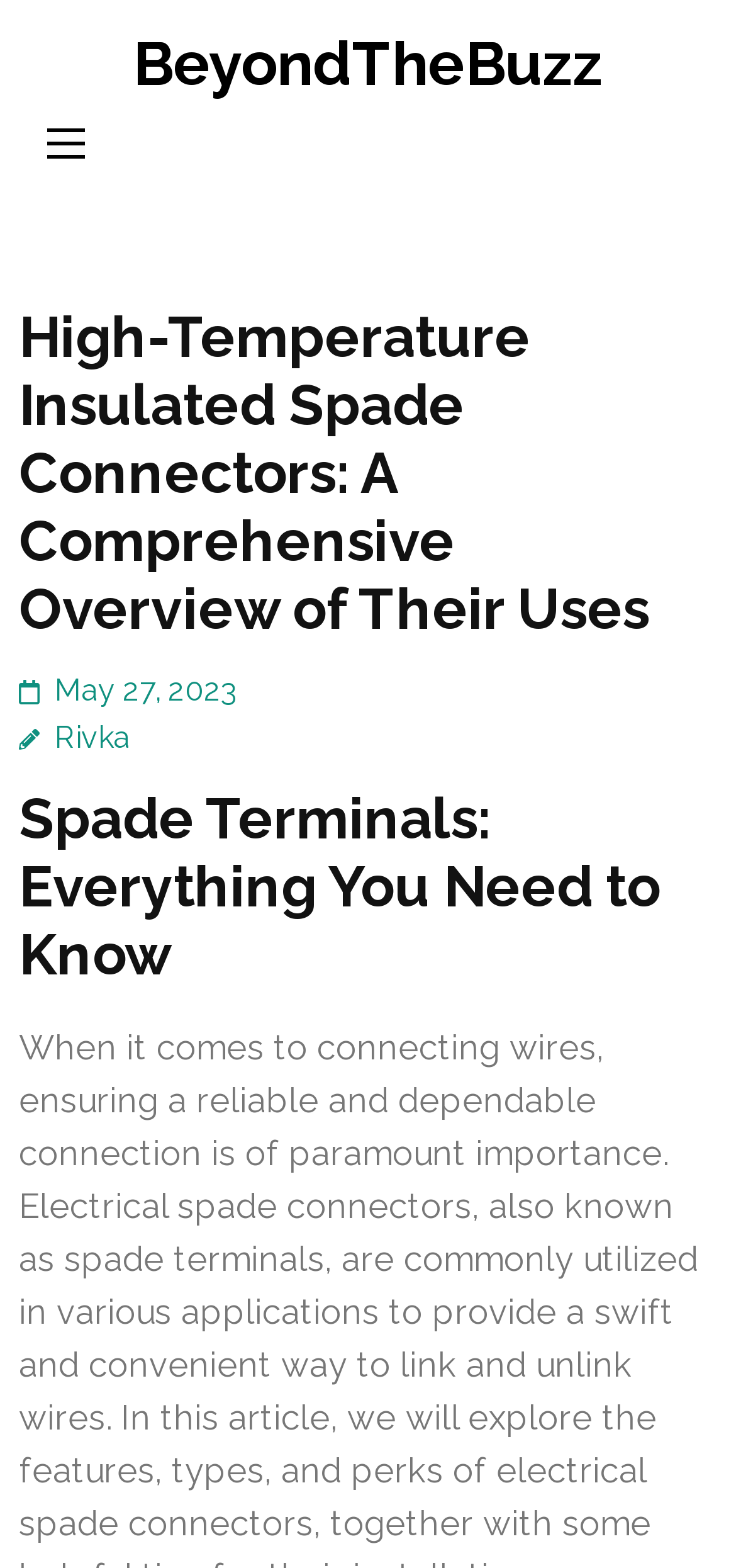Carefully examine the image and provide an in-depth answer to the question: What is the topic of the second heading?

I found the topic of the second heading by looking at the heading element with the text 'Spade Terminals: Everything You Need to Know' which is located below the main heading and date of the article.